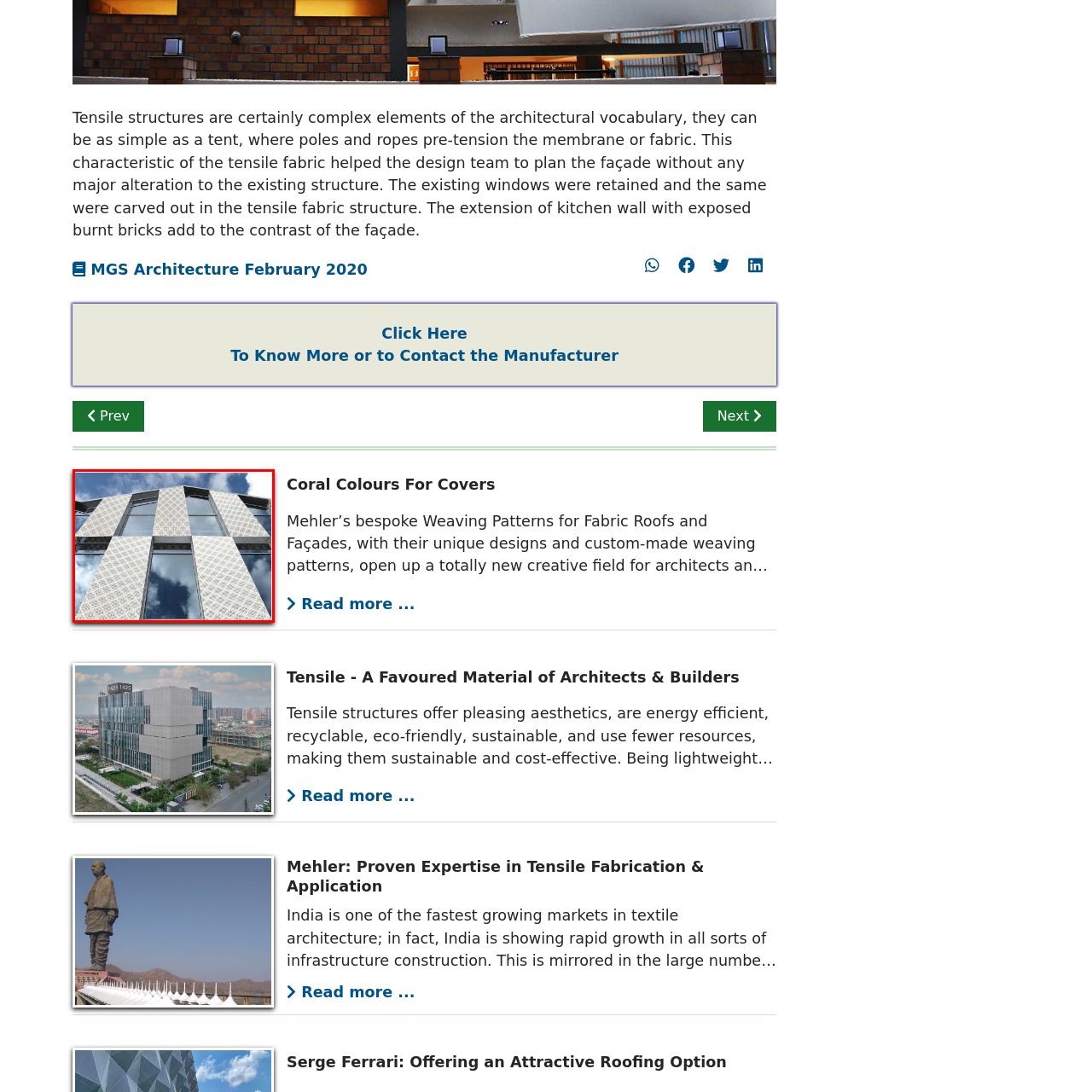Inspect the section highlighted in the red box, What is the benefit of using lightweight materials? 
Answer using a single word or phrase.

energy efficiency